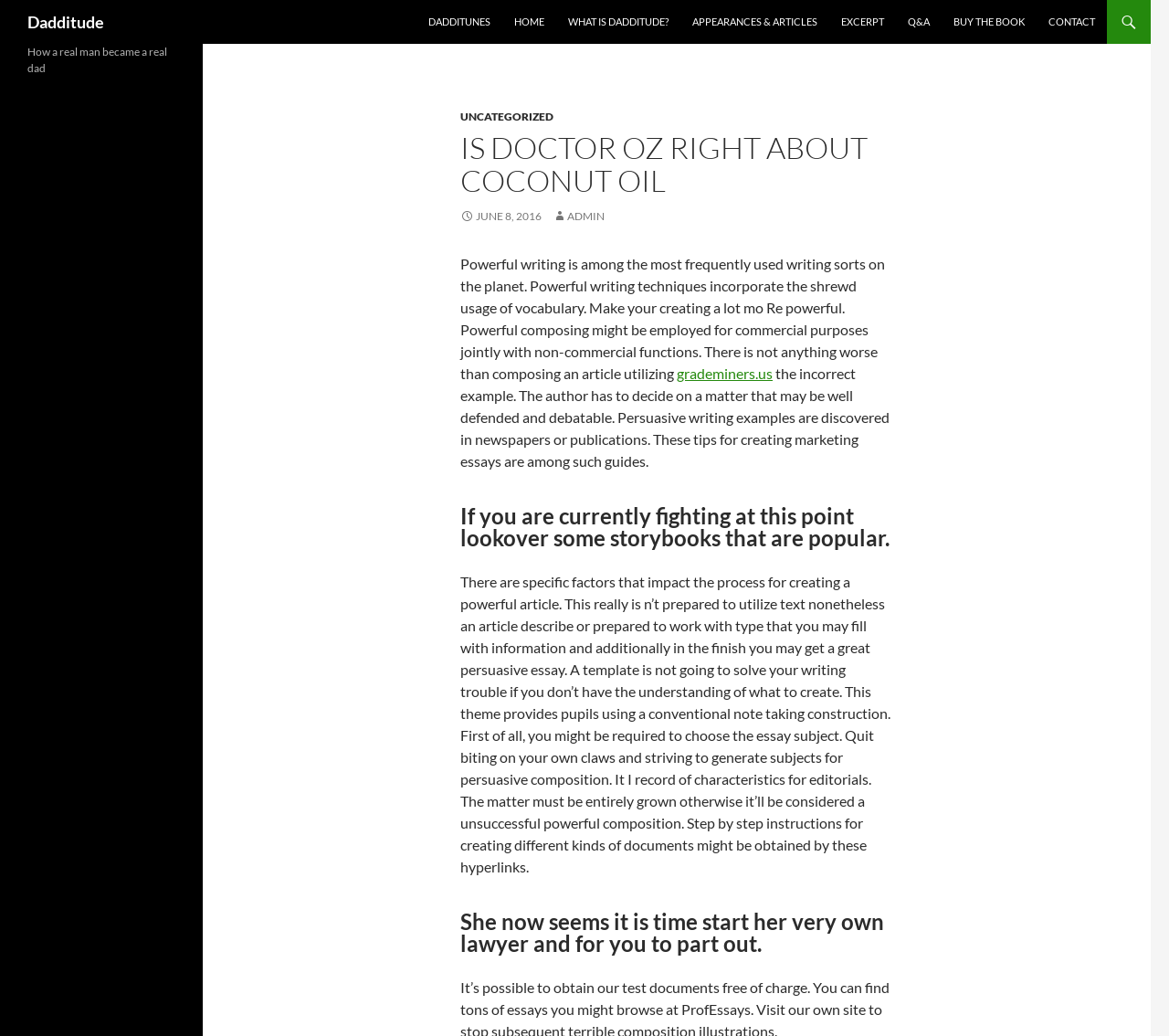Given the description: "admin", determine the bounding box coordinates of the UI element. The coordinates should be formatted as four float numbers between 0 and 1, [left, top, right, bottom].

[0.473, 0.202, 0.517, 0.215]